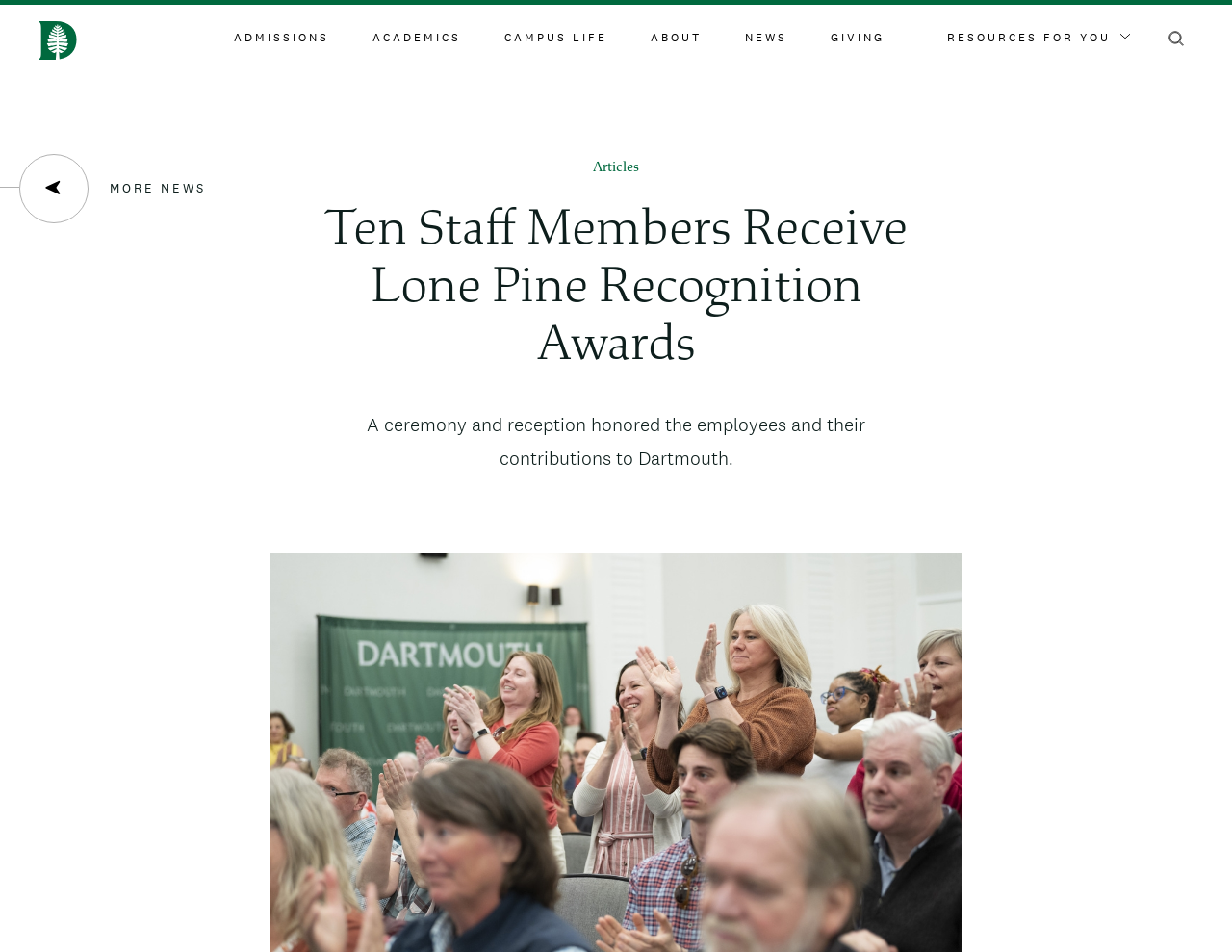From the webpage screenshot, predict the bounding box coordinates (top-left x, top-left y, bottom-right x, bottom-right y) for the UI element described here: Resources For You

[0.769, 0.029, 0.917, 0.052]